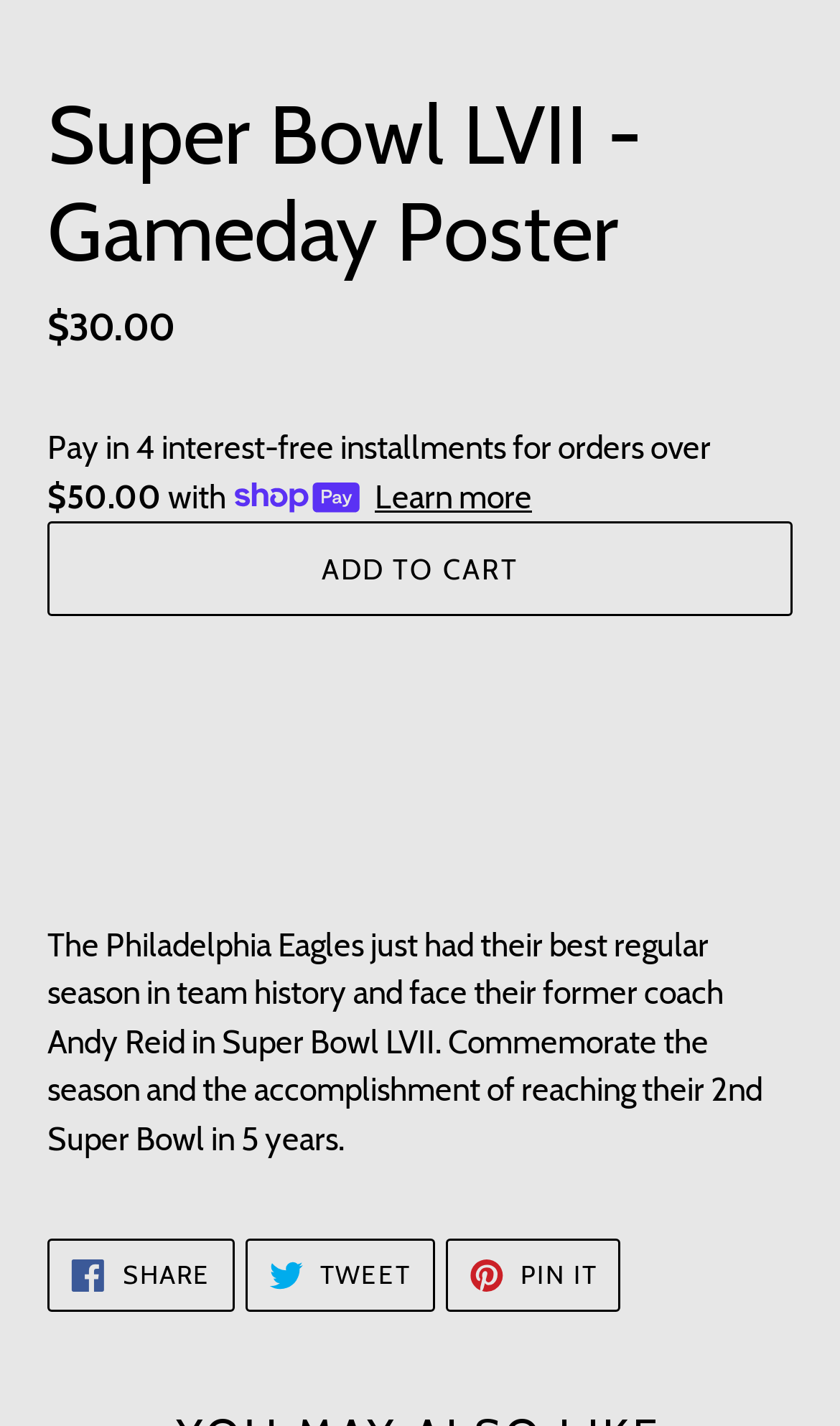Respond with a single word or phrase for the following question: 
What is the team that had their best regular season in team history?

The Philadelphia Eagles